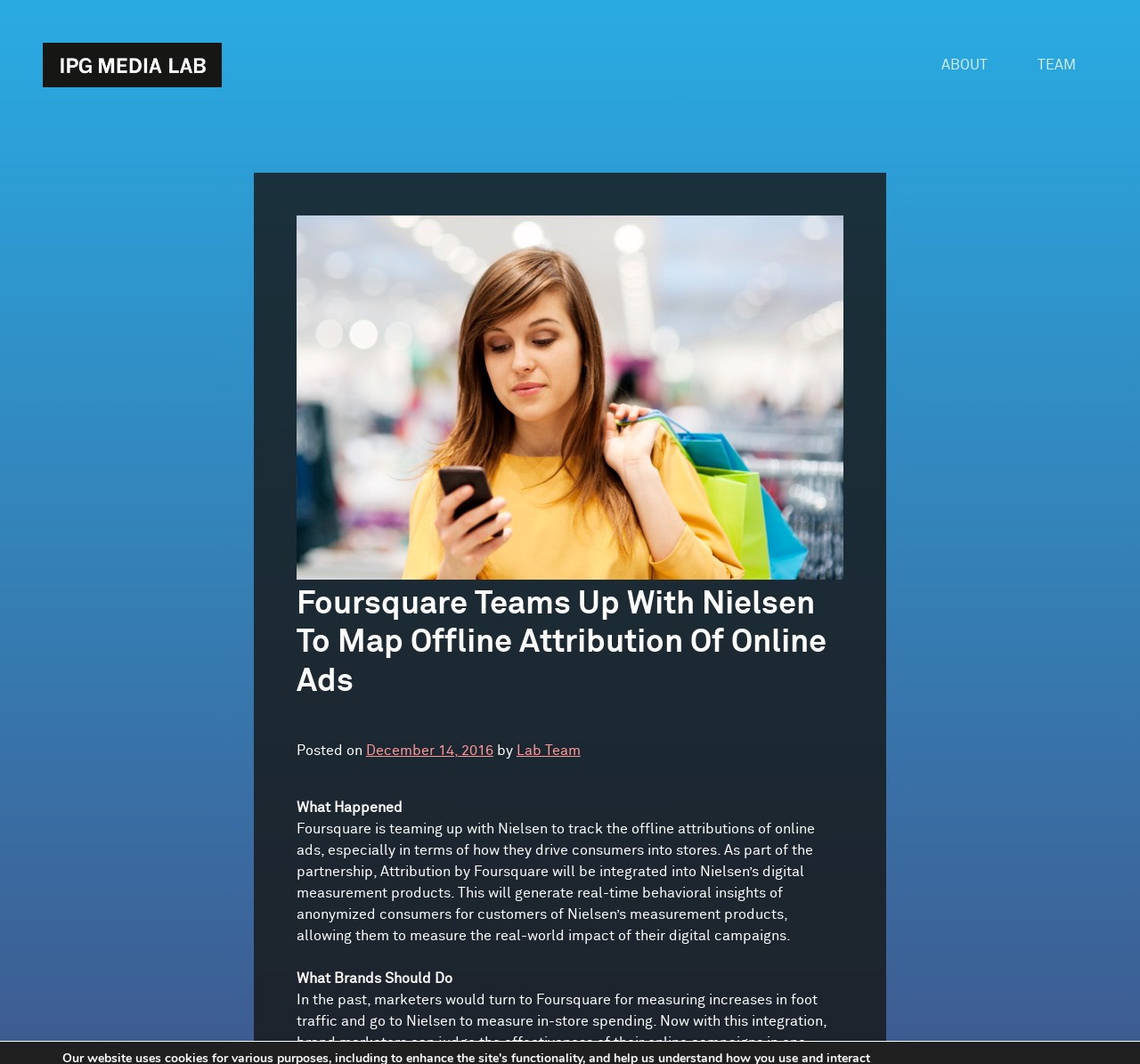Please provide a one-word or short phrase answer to the question:
What is the purpose of the partnership?

Track offline attributions